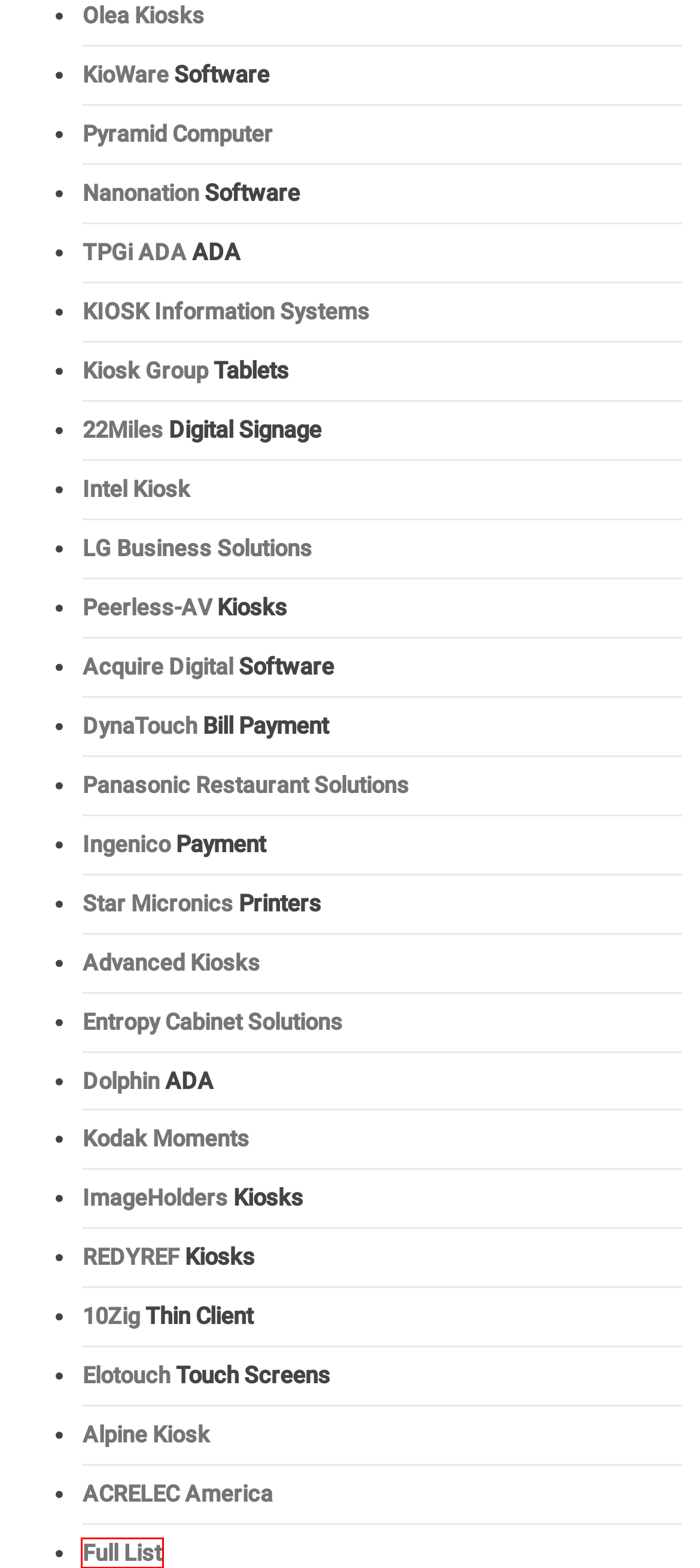Look at the screenshot of a webpage, where a red bounding box highlights an element. Select the best description that matches the new webpage after clicking the highlighted element. Here are the candidates:
A. Kiosk Manufacturers - Digital Kiosk Companies
B. Ingenico | Self Service
C. Kiosk Manufacturer | Self-Service Digital Kiosks | REDYREF
D. DynaTouch – Self-service kiosk solutions for over 35 years
E. Acquire Digital | Digital wayfinding, Interactive kiosk & digital signage experiences.
F. PYRAMID » Leading Developer & Manufacturer of IT Solutions
G. Thin and Zero Client Hardware & Software | 10ZiG
H. imageHOLDERS | Self Service & Interactive Digital Kiosks

A